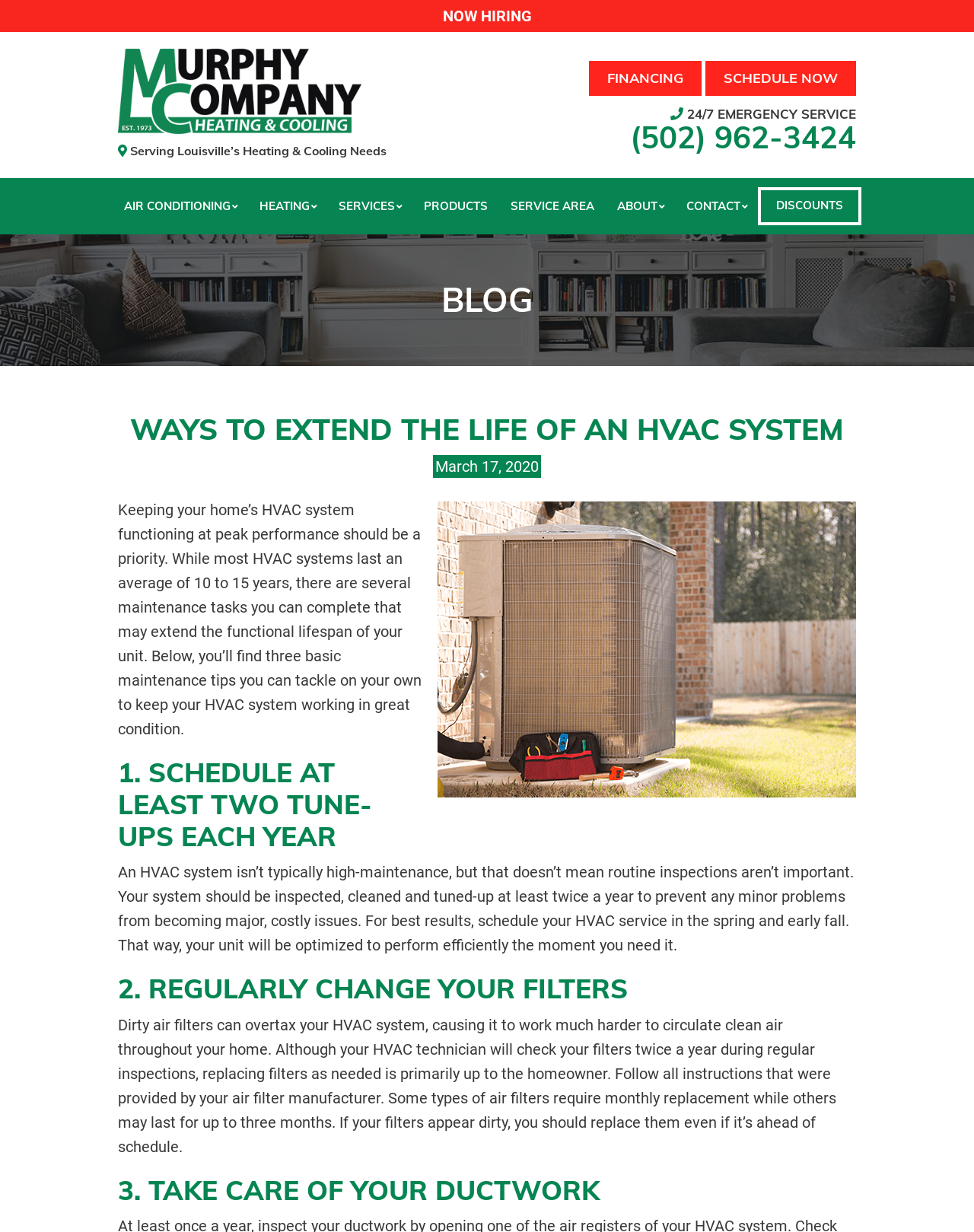Bounding box coordinates are specified in the format (top-left x, top-left y, bottom-right x, bottom-right y). All values are floating point numbers bounded between 0 and 1. Please provide the bounding box coordinate of the region this sentence describes: Products

None